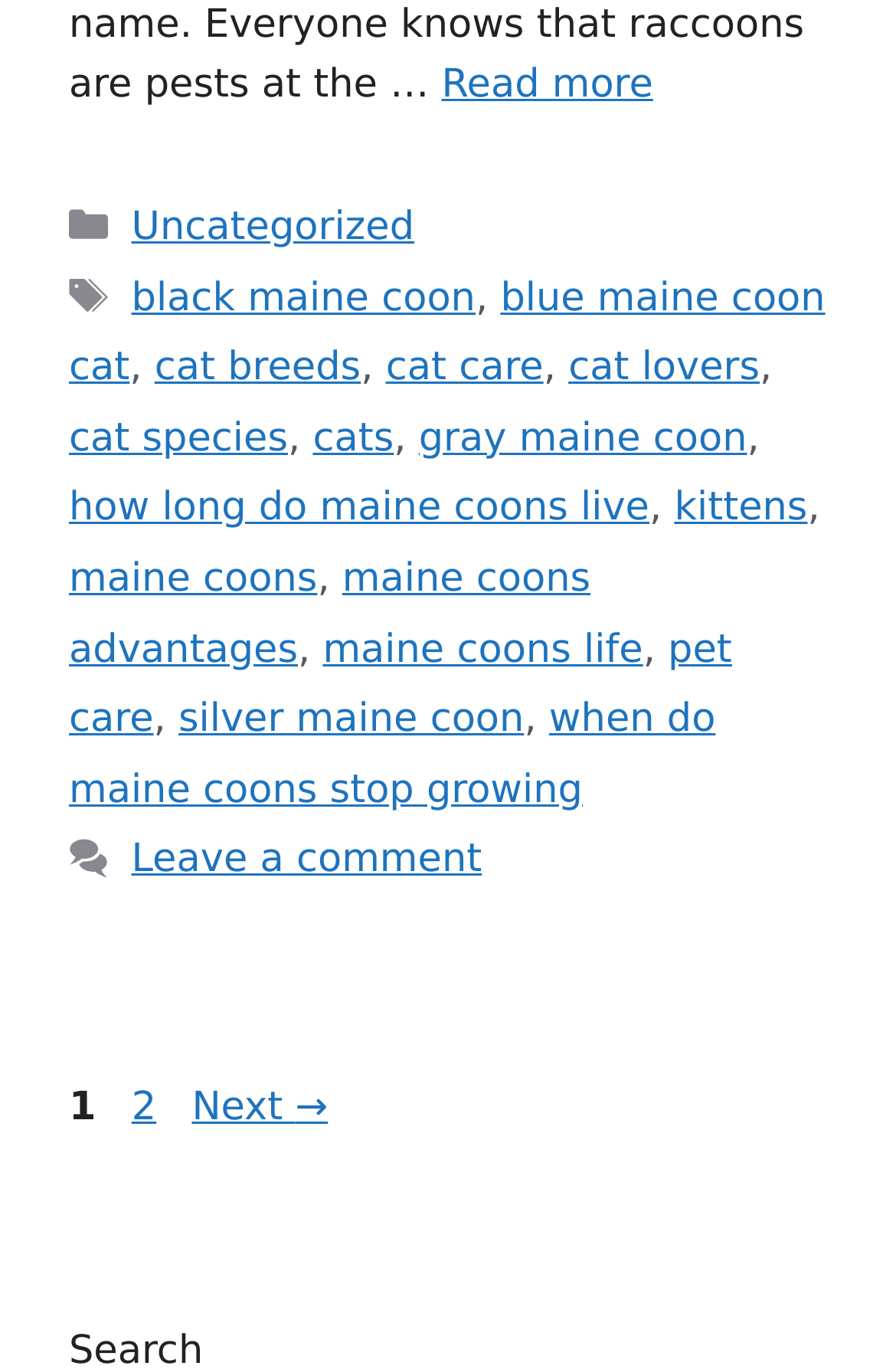Predict the bounding box coordinates of the UI element that matches this description: "Read more". The coordinates should be in the format [left, top, right, bottom] with each value between 0 and 1.

[0.493, 0.045, 0.729, 0.078]